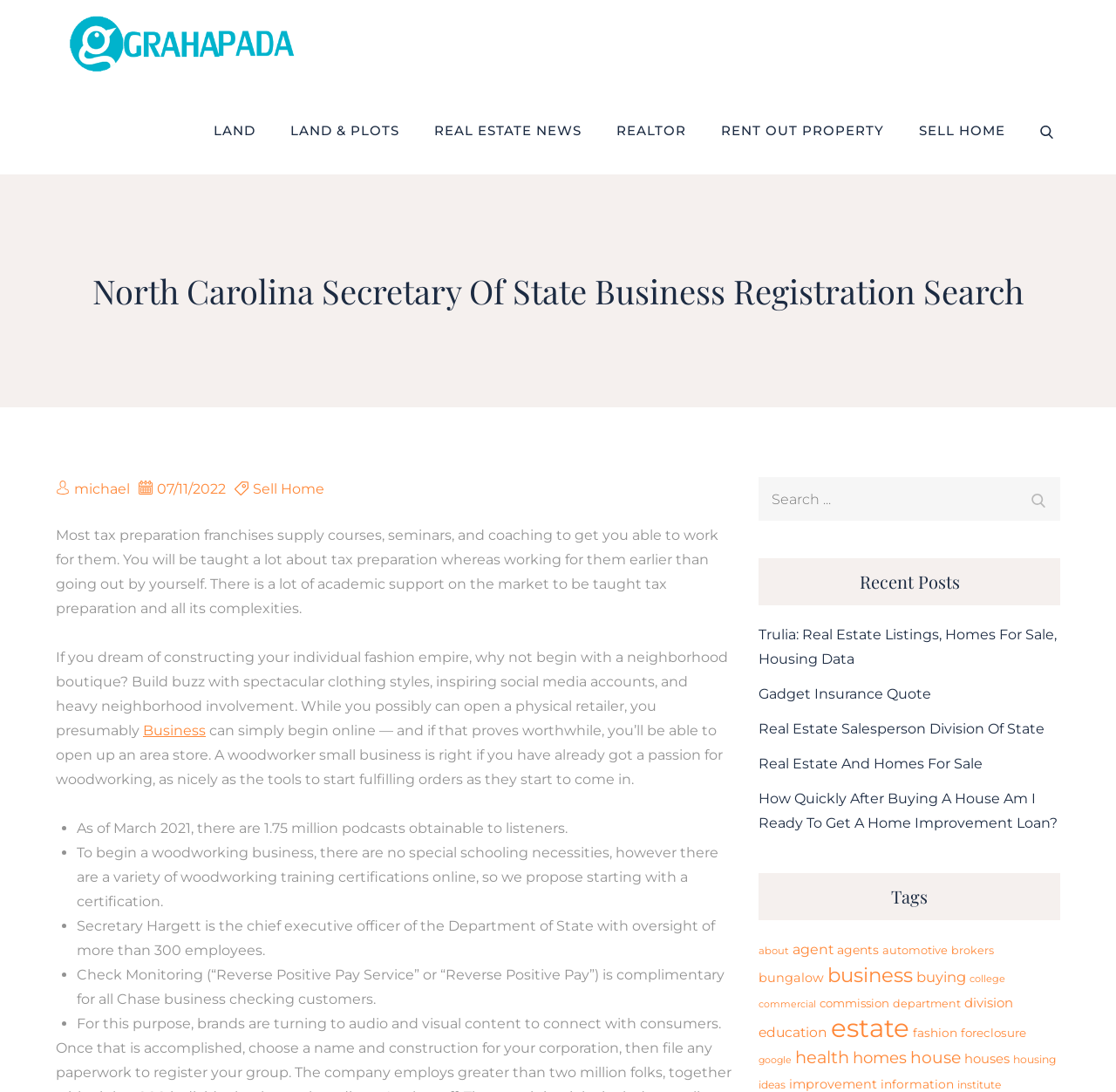Pinpoint the bounding box coordinates of the clickable area necessary to execute the following instruction: "Search for business registration". The coordinates should be given as four float numbers between 0 and 1, namely [left, top, right, bottom].

[0.68, 0.437, 0.95, 0.477]